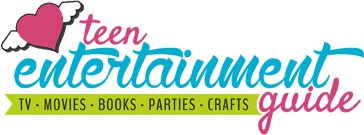Explain the image thoroughly, mentioning every notable detail.

The image features the vibrant logo of "My Teen Guide," showcasing a playful and colorful design. At the top, a pink heart with wings symbolizes joy and creativity, prominently placed above the text. Below, the words "teen entertainment" are stylized in a dynamic blue font, underscoring the theme of youthful engagement. The word "guide" is highlighted in a bright green to draw attention, while a series of categories—"TV," "Movies," "Books," "Parties," and "Crafts"—are listed in a clean, modern layout using a sophisticated font. This logo encapsulates the essence of a resource dedicated to teens, encouraging exploration and enjoyment across multiple entertainment avenues.